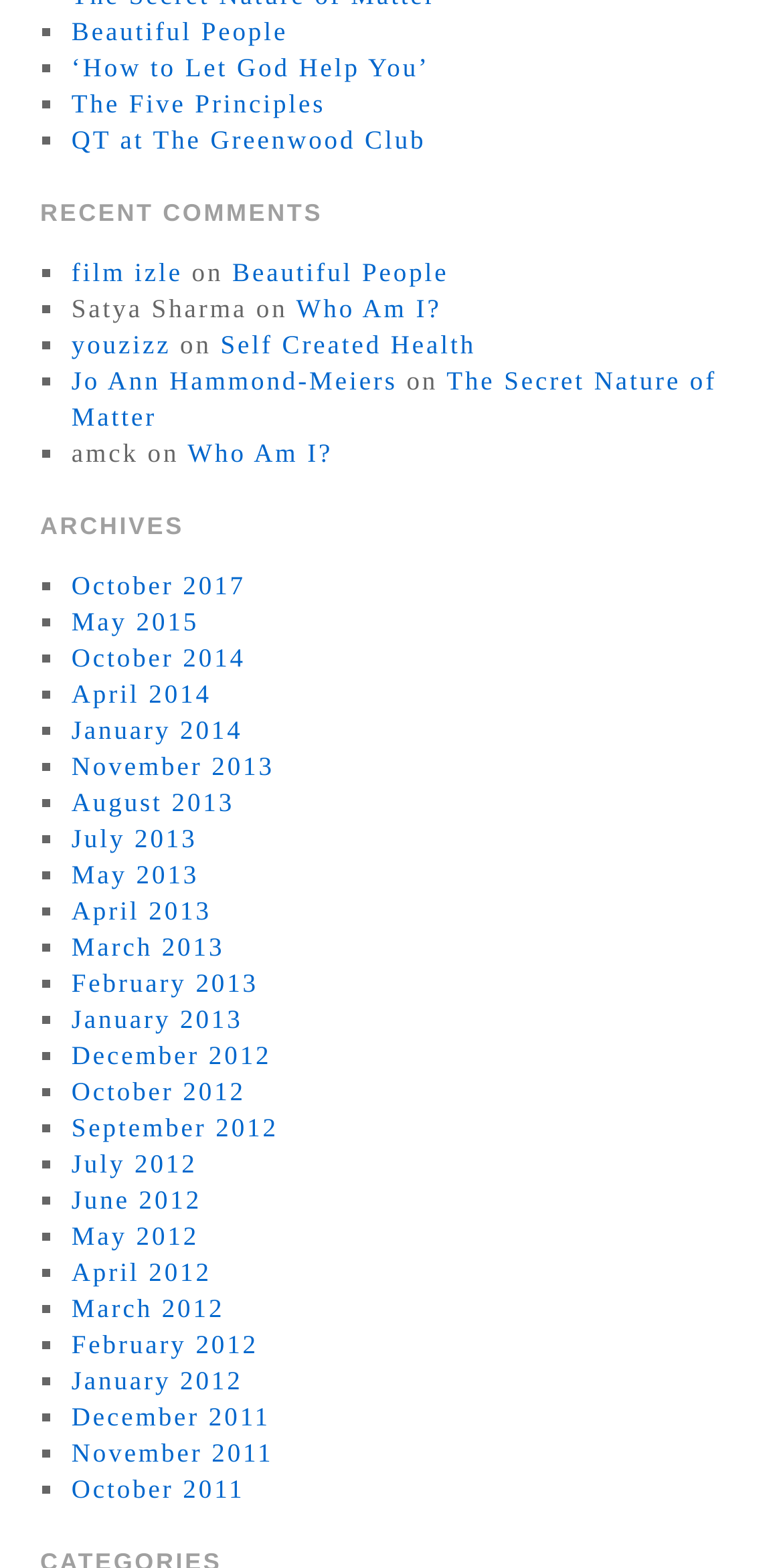What is the earliest archive month?
From the screenshot, supply a one-word or short-phrase answer.

December 2011